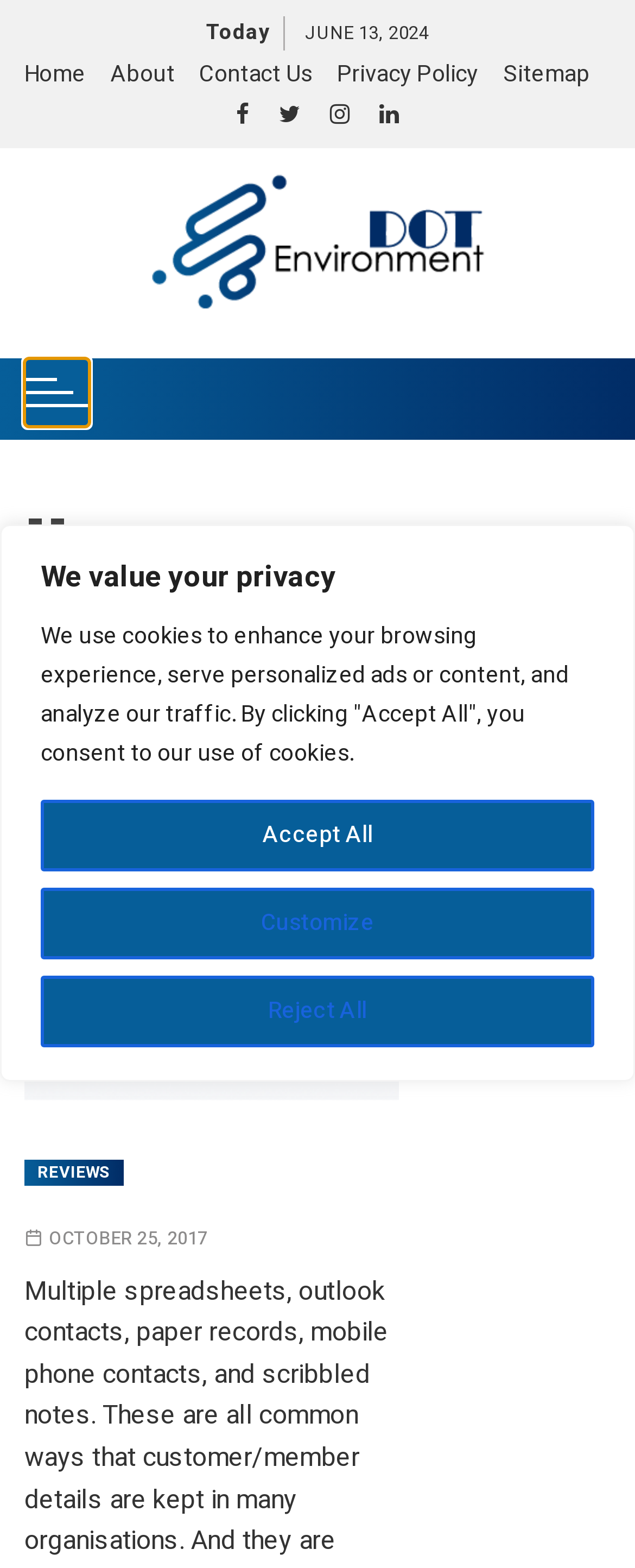What type of content is below the main heading? Please answer the question using a single word or phrase based on the image.

Figure